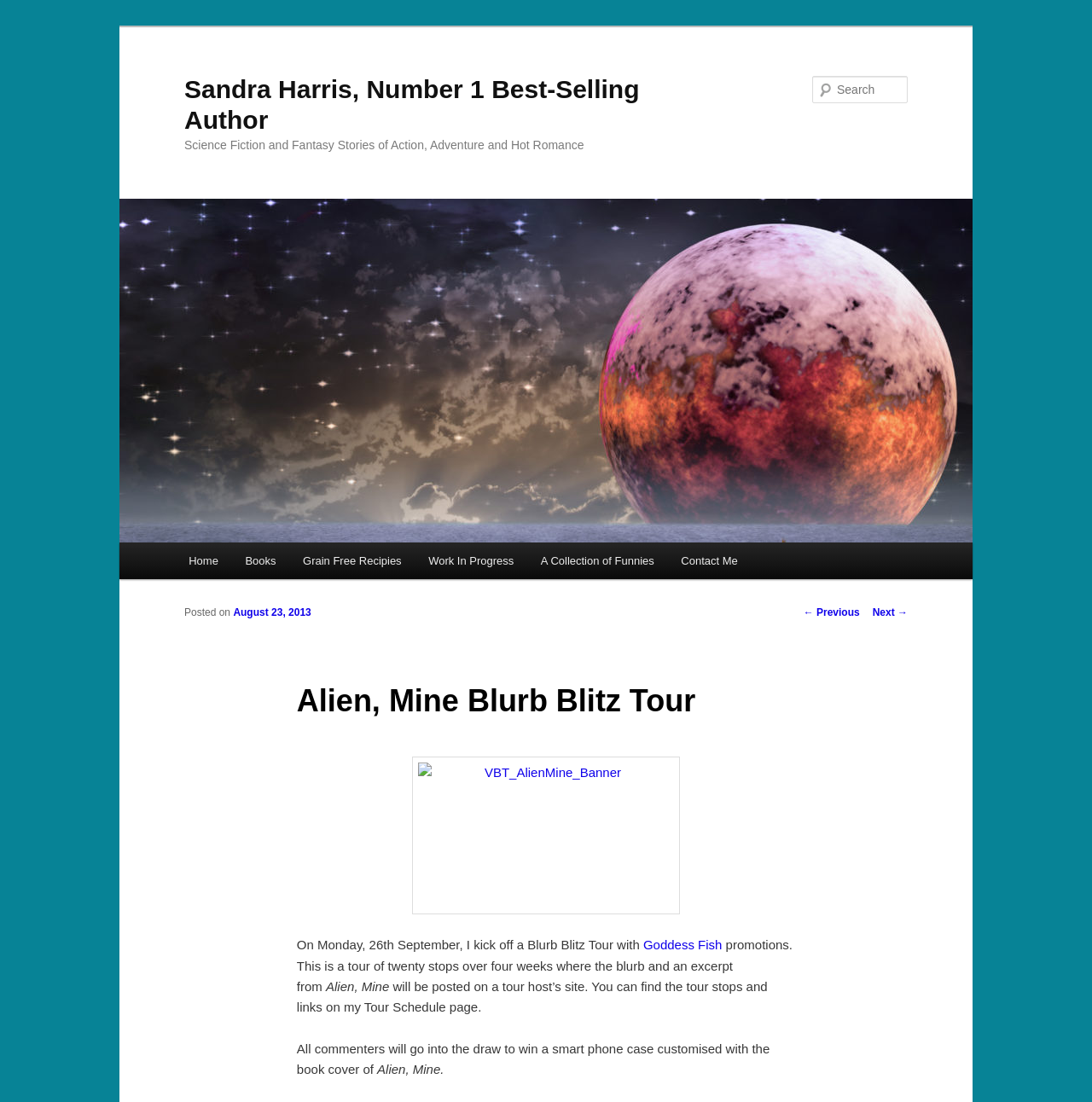Locate the bounding box coordinates of the segment that needs to be clicked to meet this instruction: "Switch language".

None